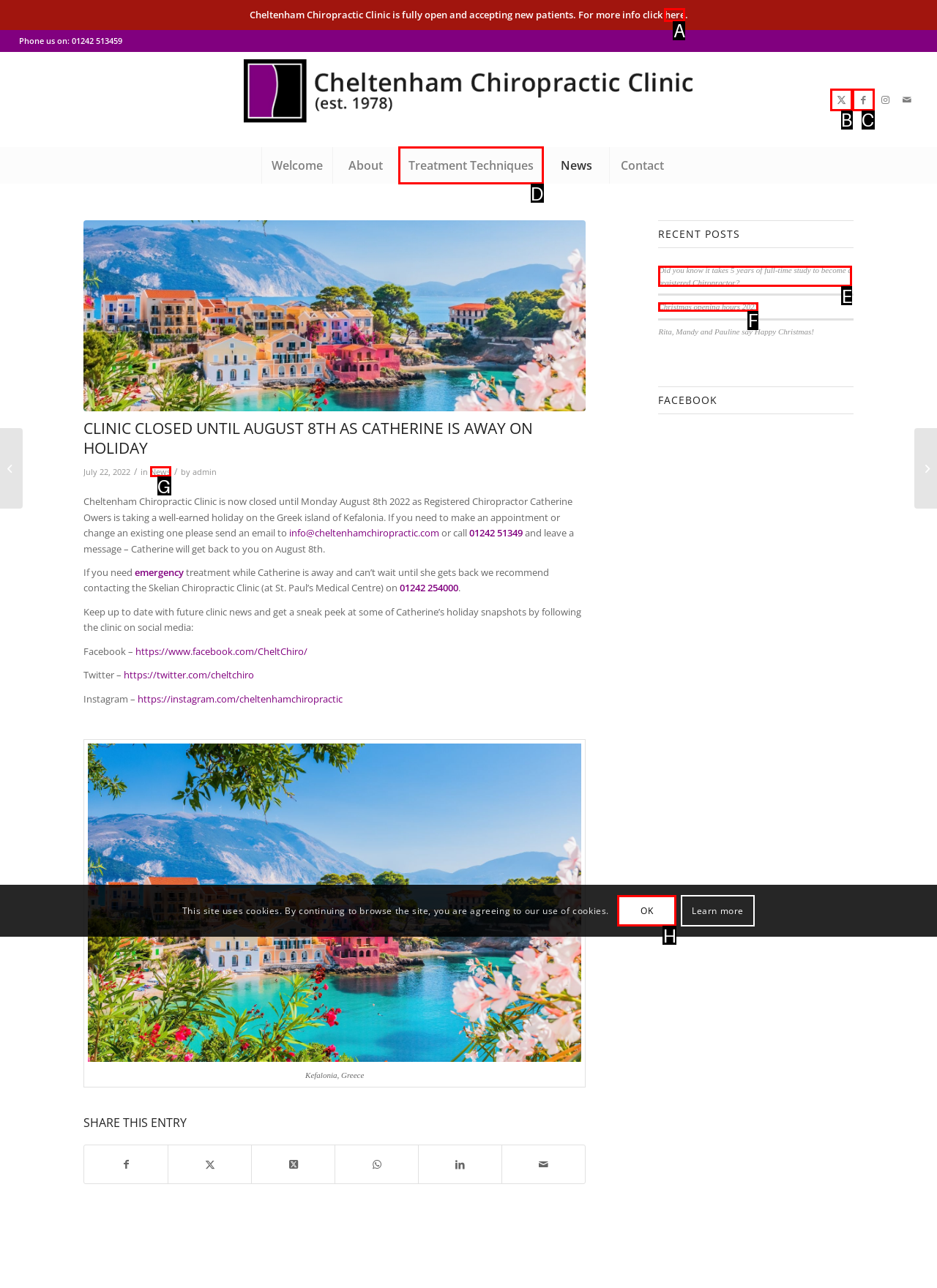Determine the correct UI element to click for this instruction: Read more about treatment techniques. Respond with the letter of the chosen element.

D